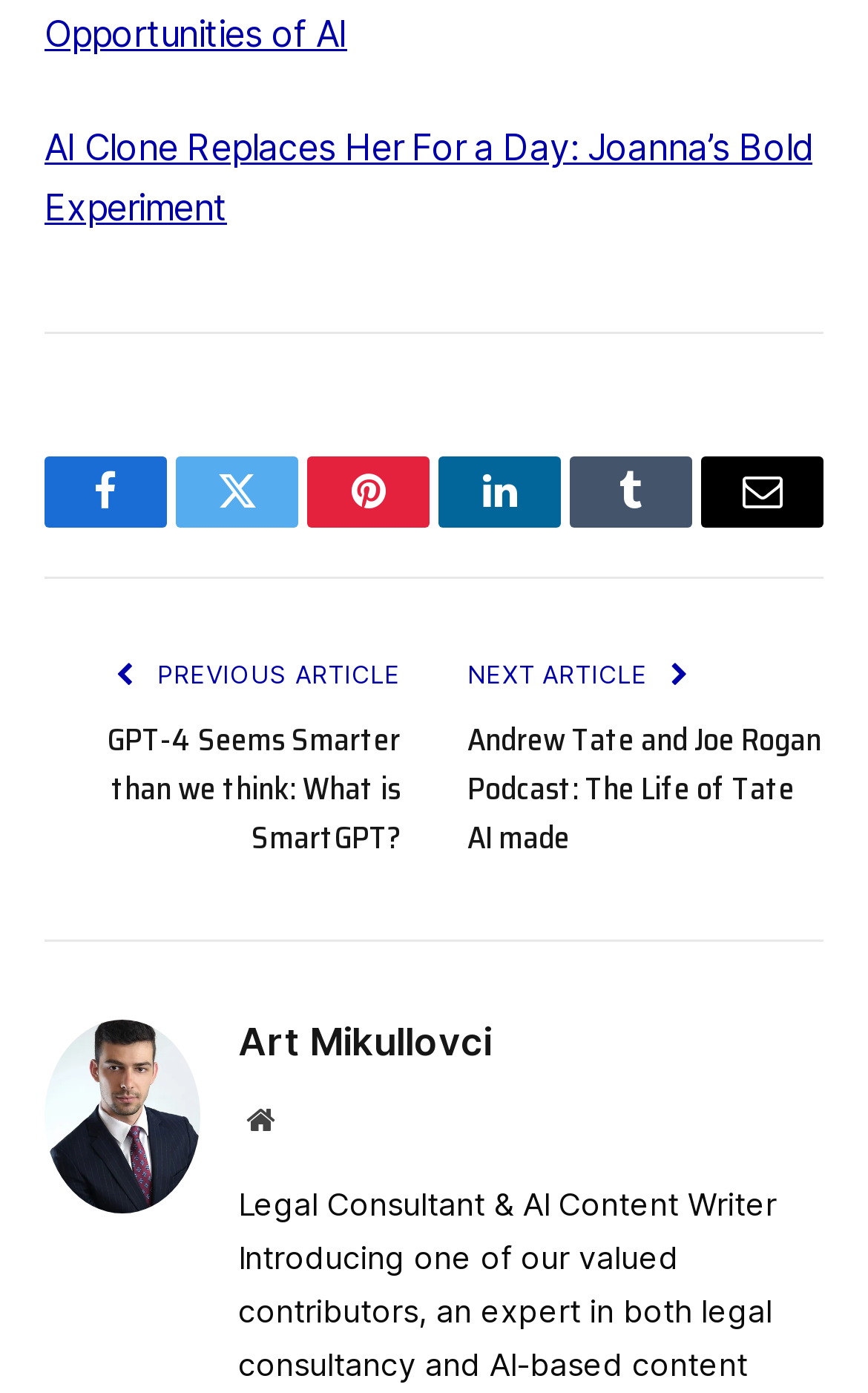Please pinpoint the bounding box coordinates for the region I should click to adhere to this instruction: "Read previous article".

[0.173, 0.472, 0.462, 0.495]